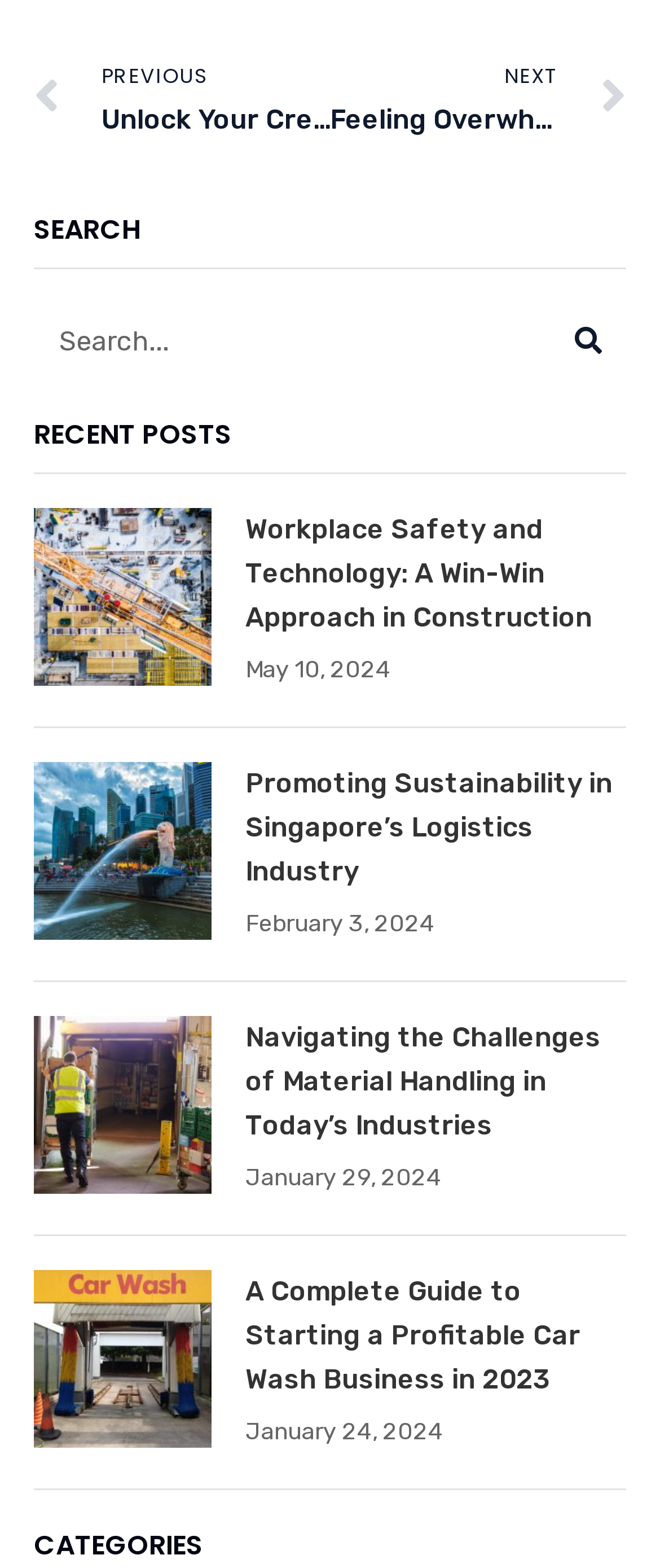Determine the bounding box coordinates for the element that should be clicked to follow this instruction: "Search for something". The coordinates should be given as four float numbers between 0 and 1, in the format [left, top, right, bottom].

[0.051, 0.193, 0.949, 0.241]